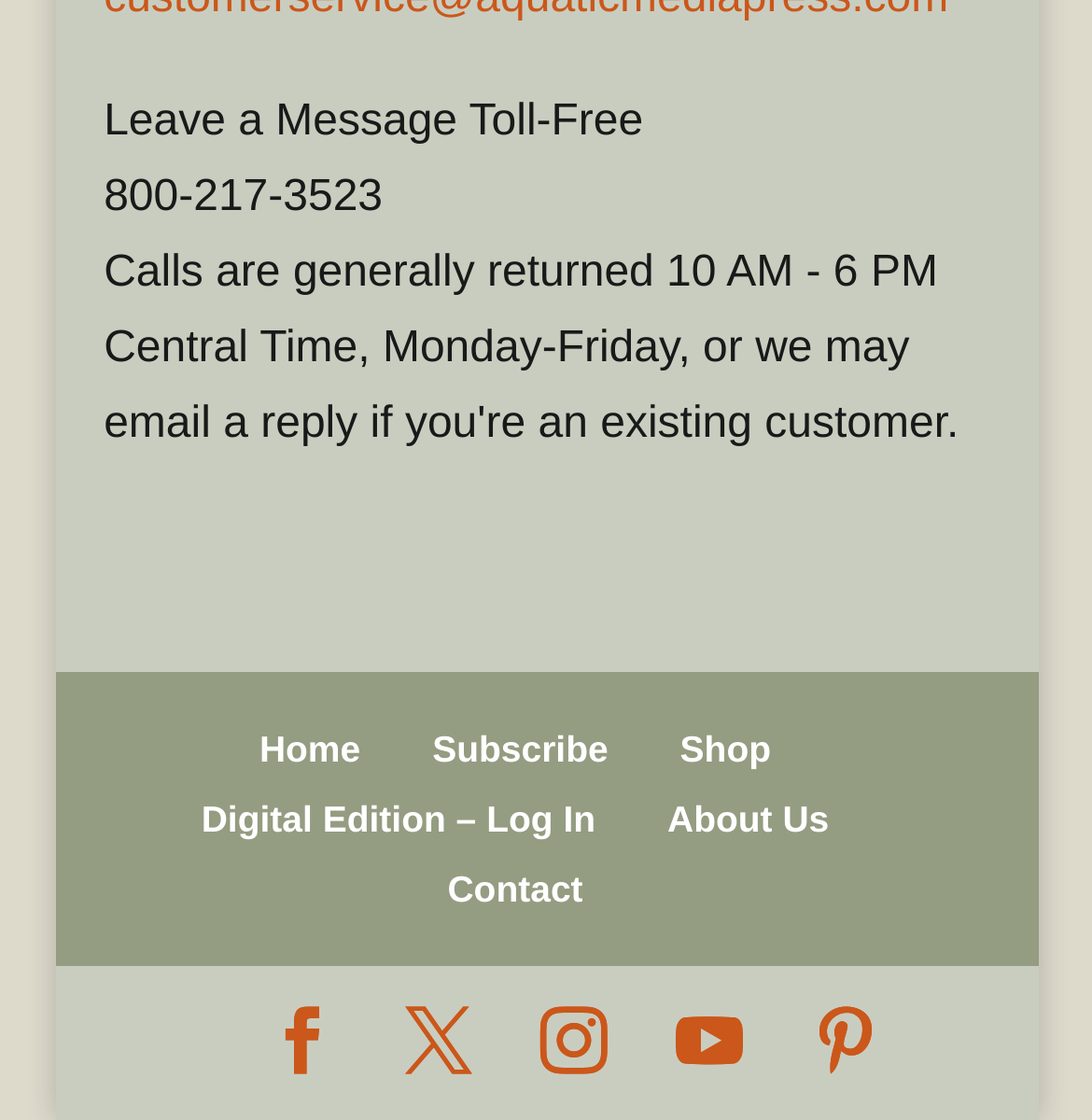What is the toll-free number to leave a message?
Provide a fully detailed and comprehensive answer to the question.

I found the toll-free number by looking at the StaticText element with the text '800-217-3523' which is located below the text 'Leave a Message Toll-Free'.